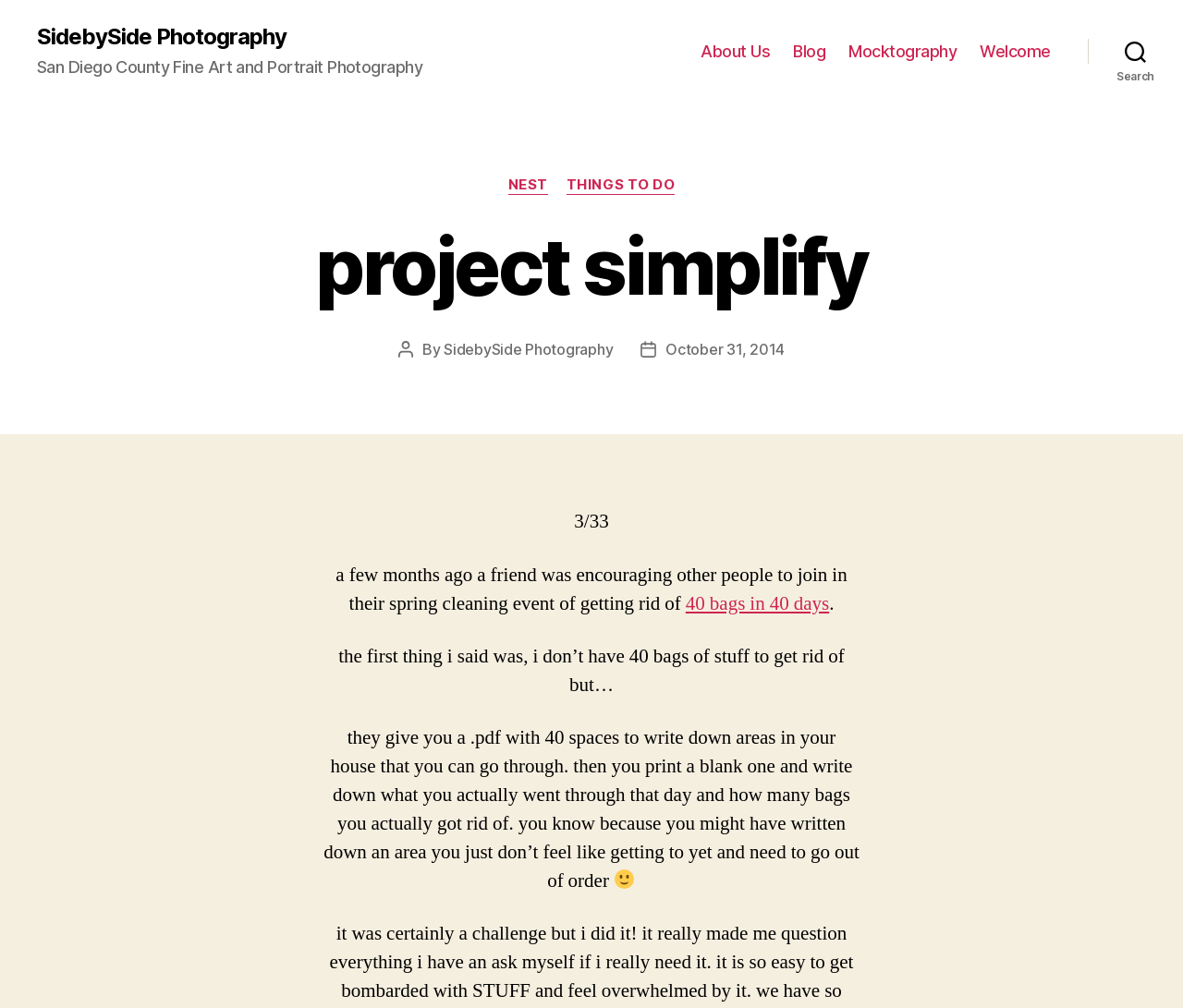What is the expression on the face of the emoticon at the end of the blog post?
We need a detailed and meticulous answer to the question.

The emoticon at the end of the blog post is a smiling face, indicated by the image '🙂'.